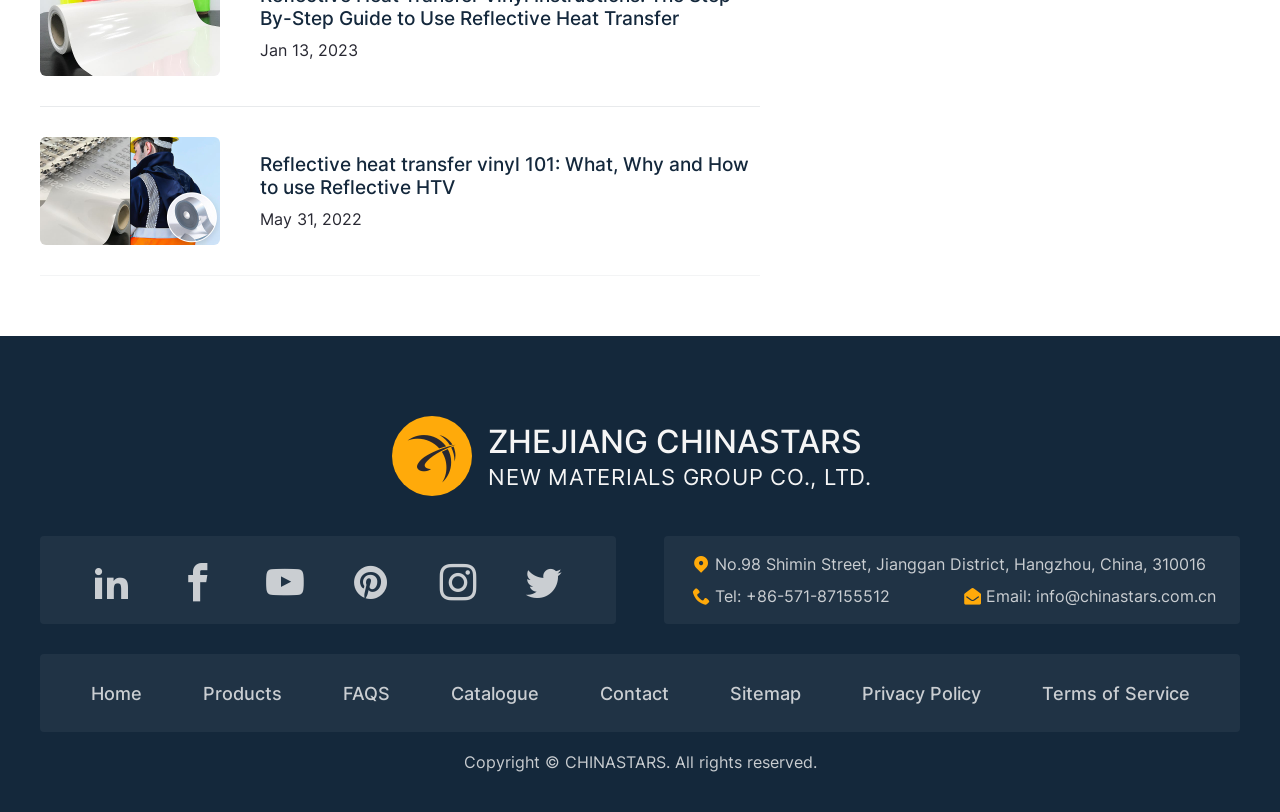Please specify the bounding box coordinates of the element that should be clicked to execute the given instruction: 'View the company's LinkedIn page'. Ensure the coordinates are four float numbers between 0 and 1, expressed as [left, top, right, bottom].

[0.062, 0.687, 0.112, 0.746]